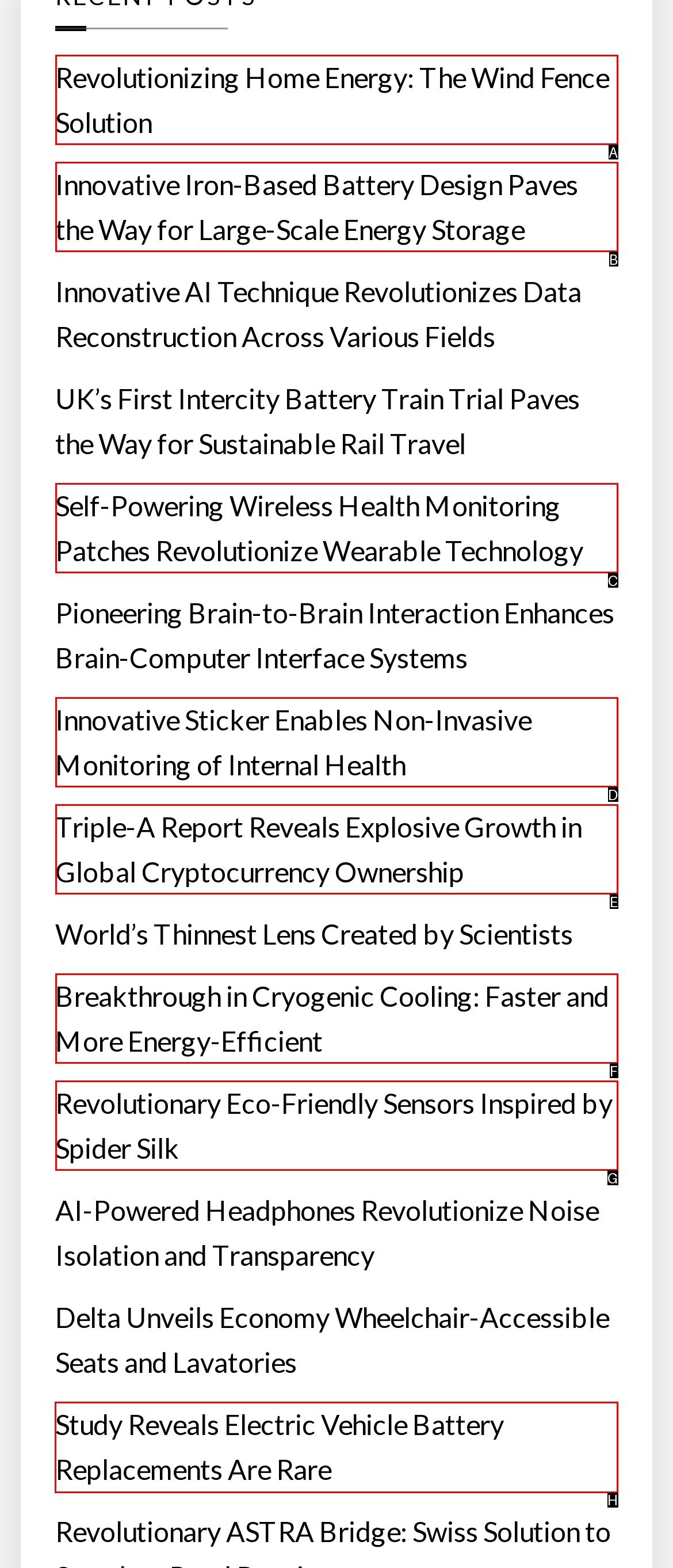Determine the letter of the element you should click to carry out the task: View the MSG Open Trial
Answer with the letter from the given choices.

None